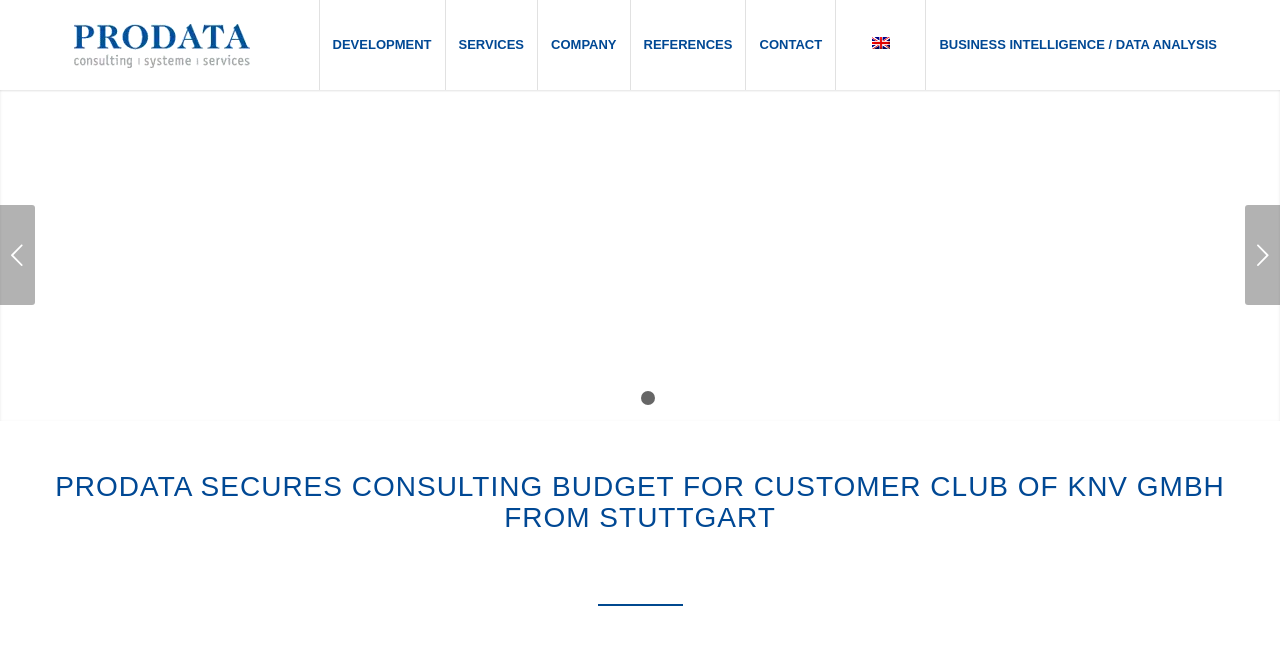Find the bounding box coordinates of the element's region that should be clicked in order to follow the given instruction: "View the COMPANY page". The coordinates should consist of four float numbers between 0 and 1, i.e., [left, top, right, bottom].

[0.42, 0.0, 0.492, 0.139]